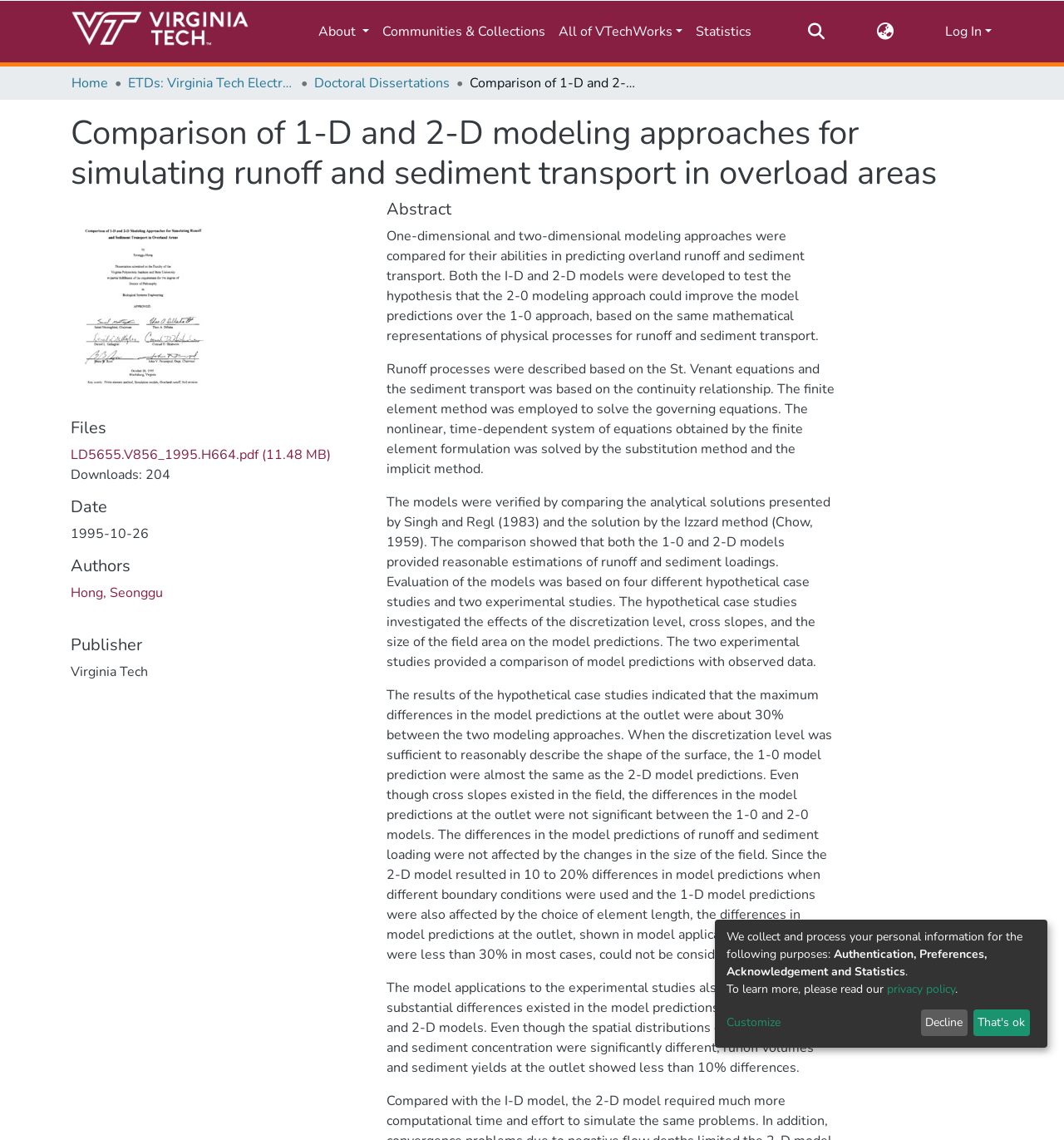What is the file format of the downloadable file?
Please respond to the question with a detailed and thorough explanation.

I found a link labeled 'LD5655.V856_1995.H664.pdf' which suggests that the downloadable file is in PDF format.